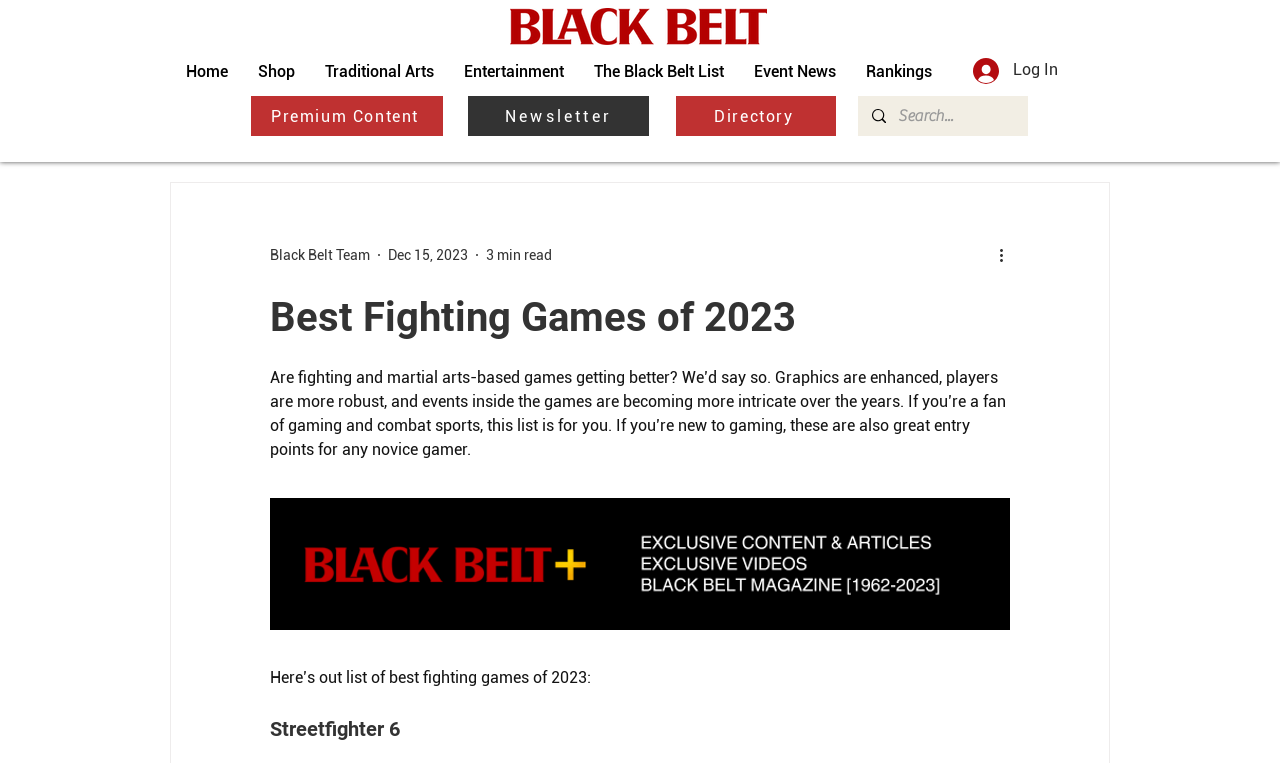Show me the bounding box coordinates of the clickable region to achieve the task as per the instruction: "Search for something".

[0.702, 0.126, 0.77, 0.178]